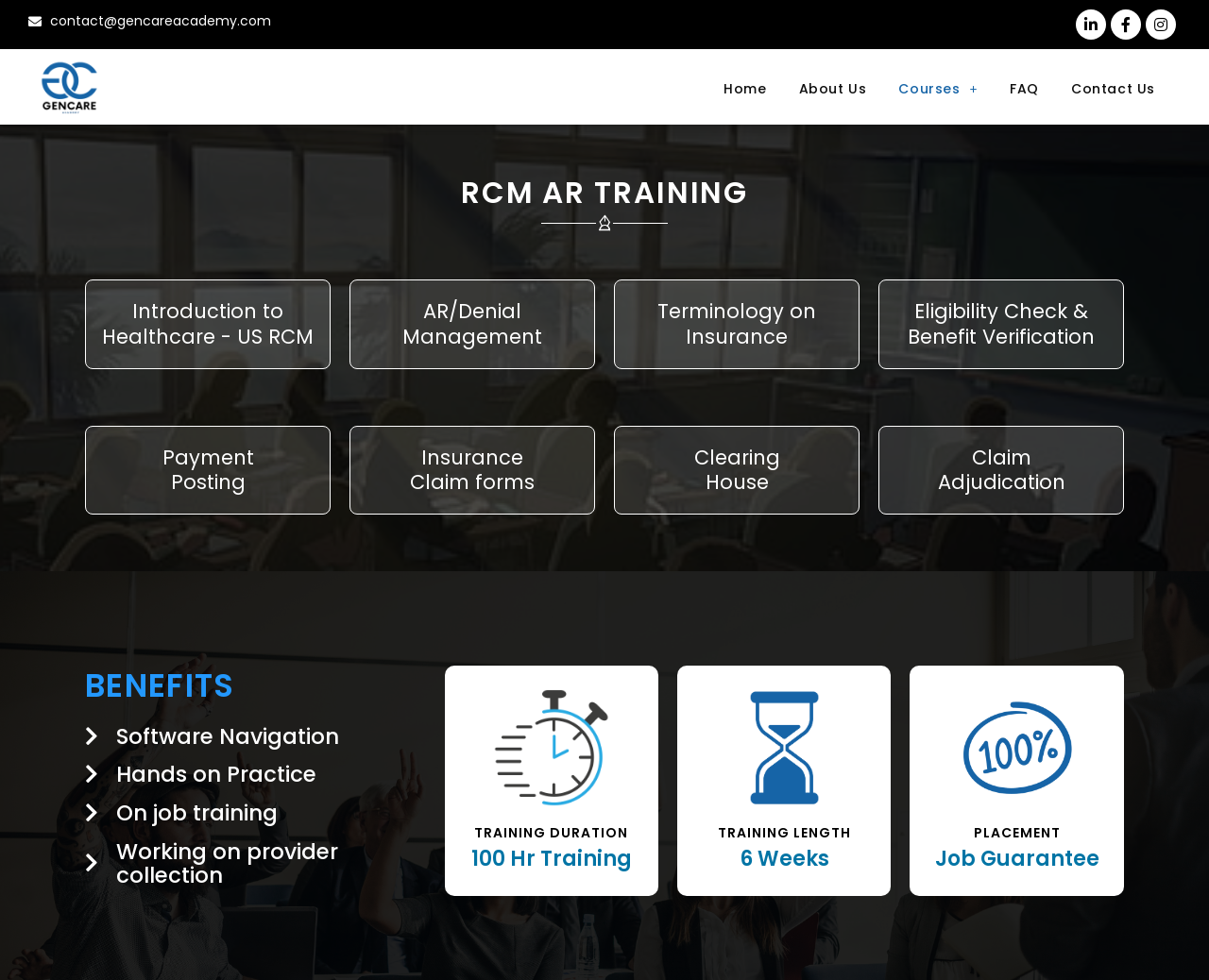Kindly provide the bounding box coordinates of the section you need to click on to fulfill the given instruction: "Learn about RCM AR Training".

[0.062, 0.178, 0.938, 0.215]